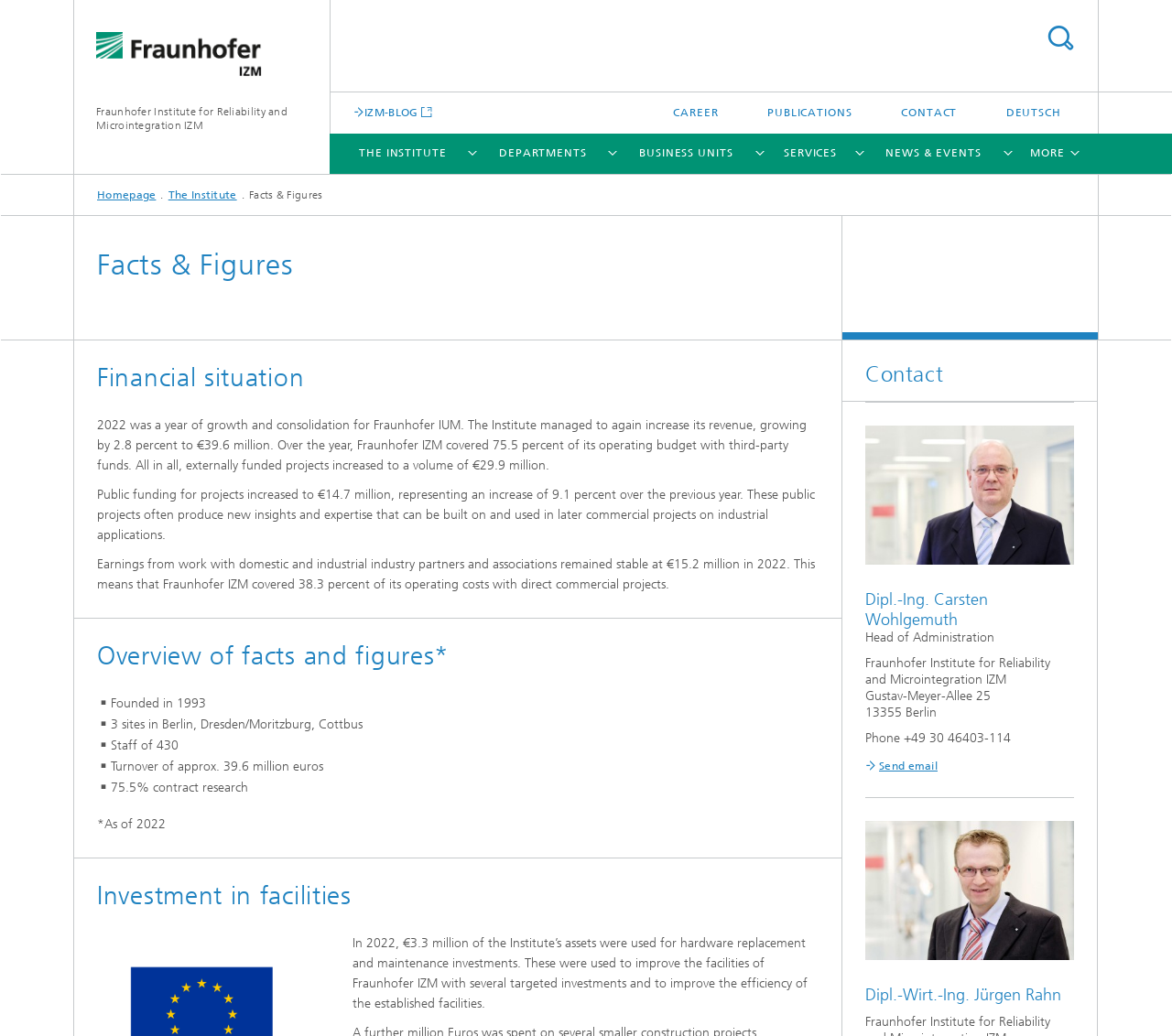Using floating point numbers between 0 and 1, provide the bounding box coordinates in the format (top-left x, top-left y, bottom-right x, bottom-right y). Locate the UI element described here: Networking with Science and Industry

[0.301, 0.211, 0.48, 0.255]